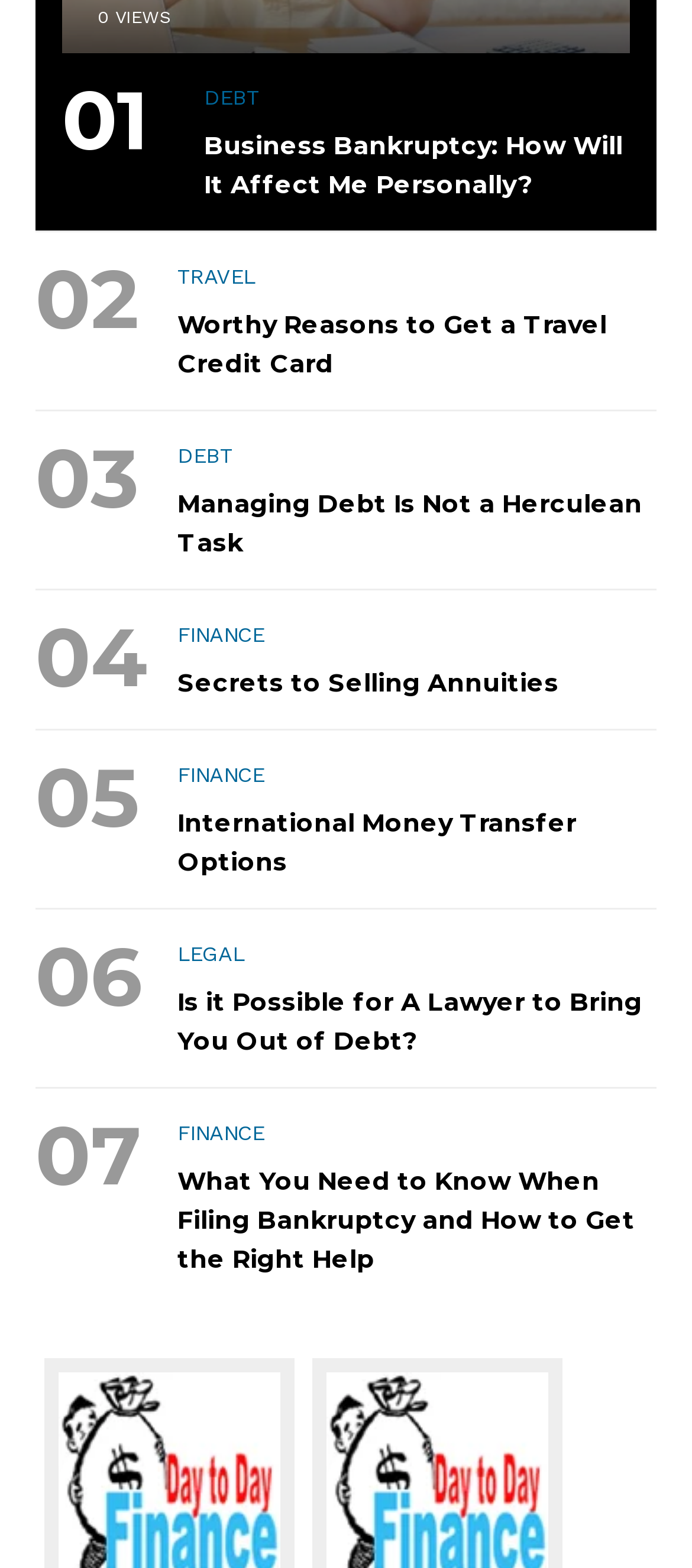Using the description: "DEBT", determine the UI element's bounding box coordinates. Ensure the coordinates are in the format of four float numbers between 0 and 1, i.e., [left, top, right, bottom].

[0.295, 0.055, 0.374, 0.069]